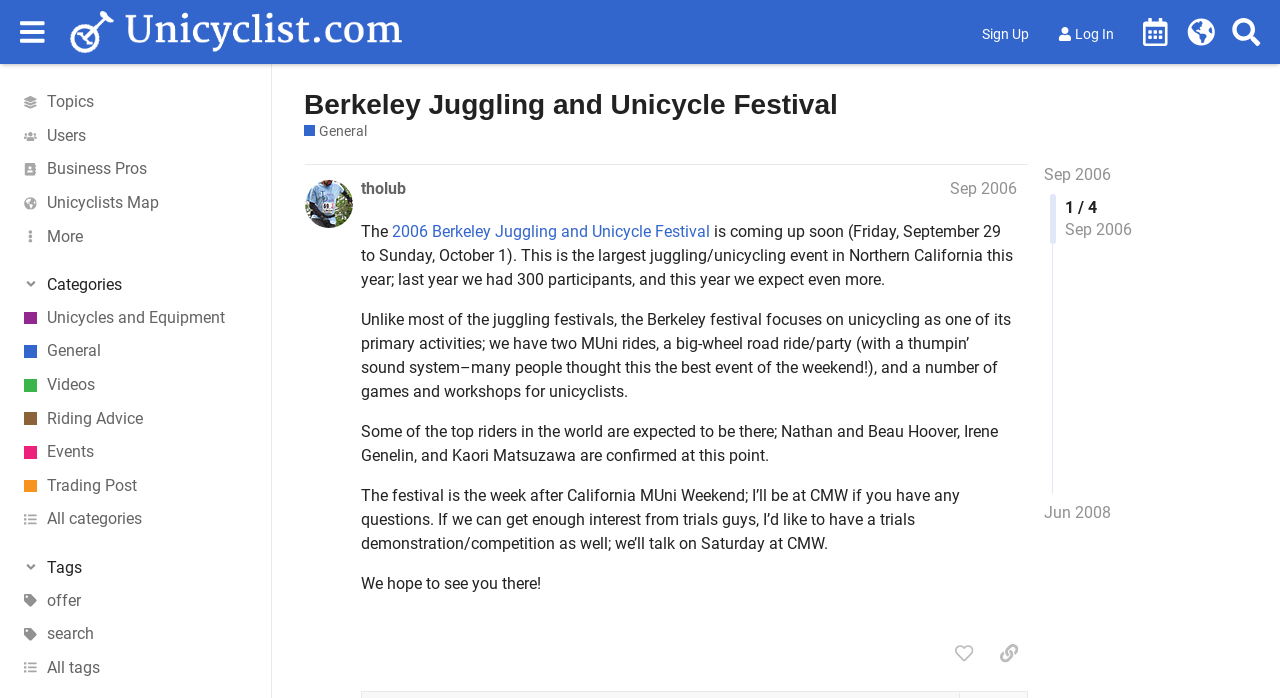Please respond to the question using a single word or phrase:
What is the expected number of participants this year?

more than 300